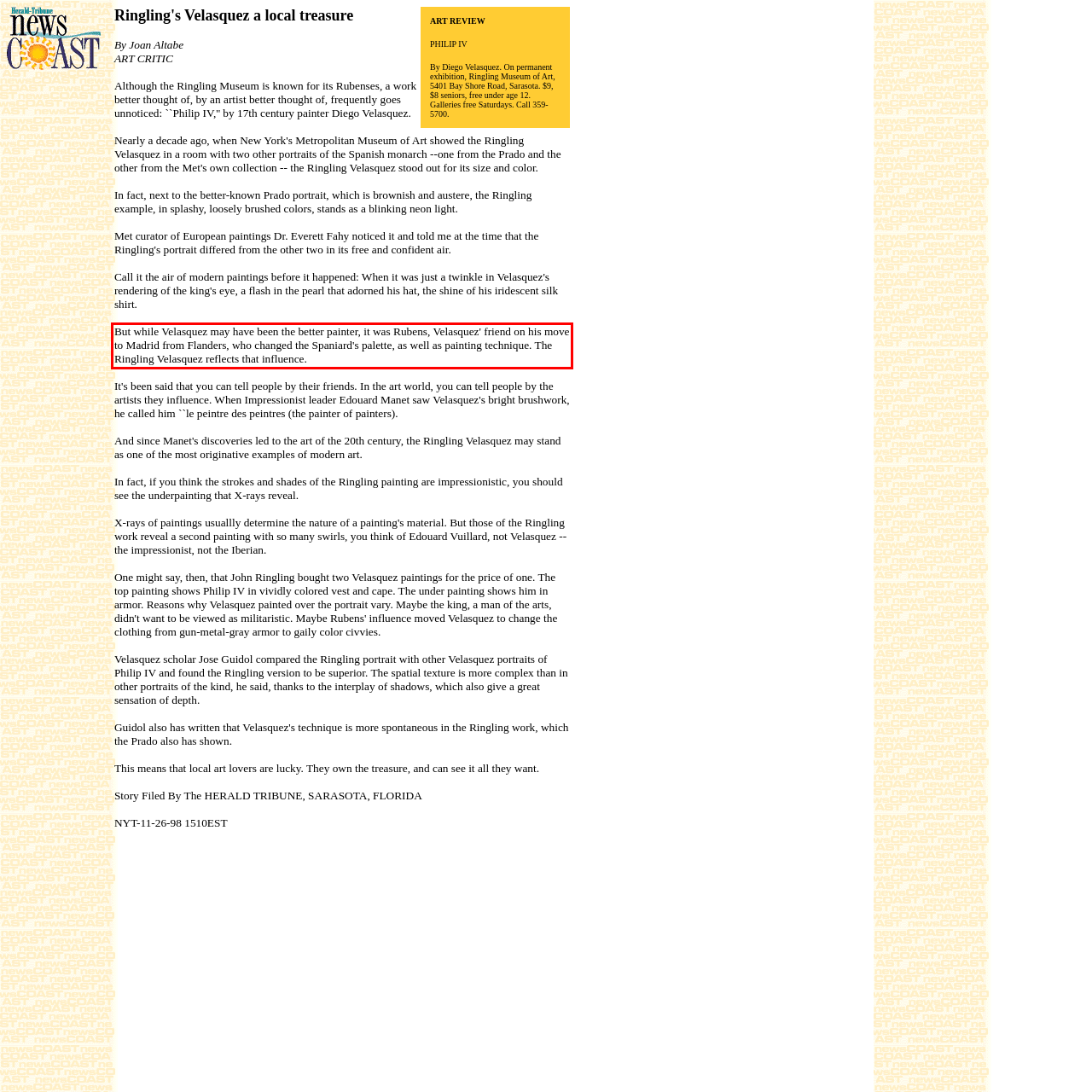Observe the screenshot of the webpage that includes a red rectangle bounding box. Conduct OCR on the content inside this red bounding box and generate the text.

But while Velasquez may have been the better painter, it was Rubens, Velasquez' friend on his move to Madrid from Flanders, who changed the Spaniard's palette, as well as painting technique. The Ringling Velasquez reflects that influence.